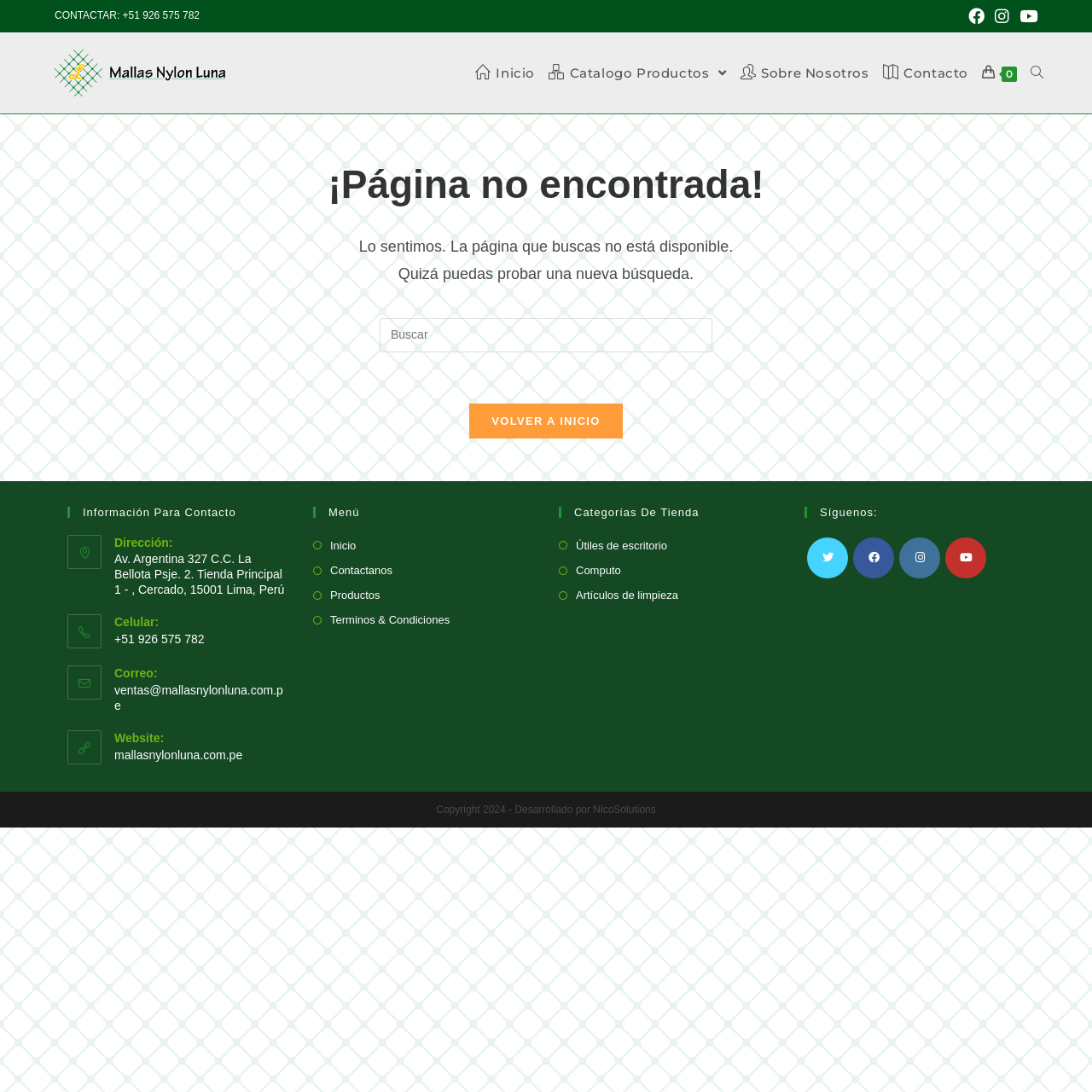Please identify the bounding box coordinates of the region to click in order to complete the task: "Contact us". The coordinates must be four float numbers between 0 and 1, specified as [left, top, right, bottom].

[0.802, 0.038, 0.893, 0.096]